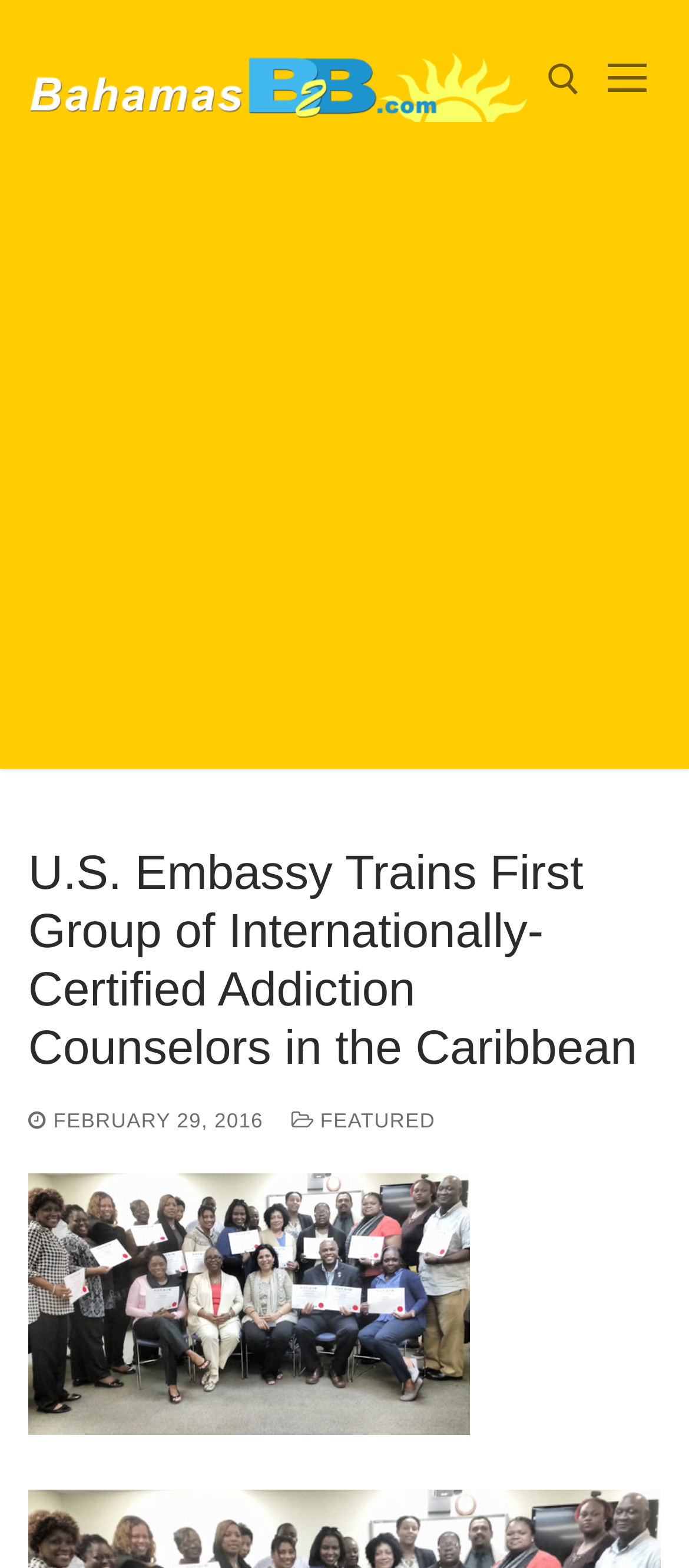What is the purpose of the search tool?
Offer a detailed and exhaustive answer to the question.

The search tool is located at the top right corner of the webpage, and it has a label 'Search for:' next to it. This suggests that the purpose of the search tool is to search for news or articles on the website.